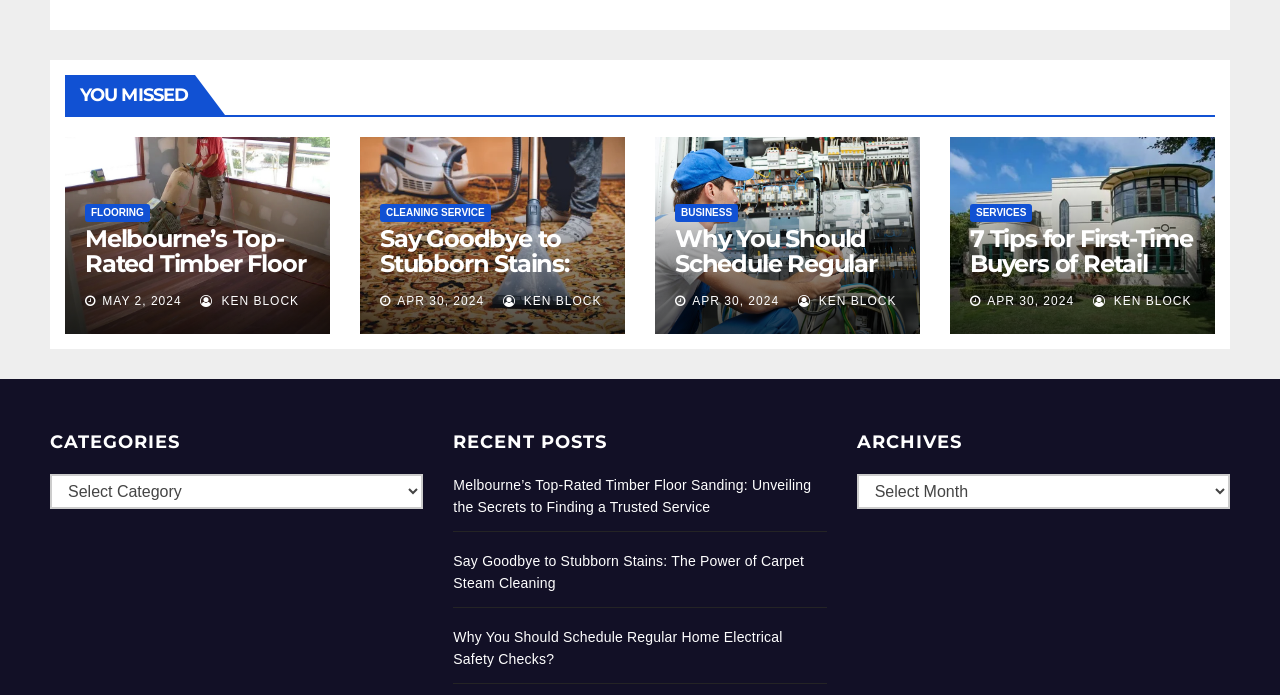How many articles are listed on the webpage?
Give a detailed explanation using the information visible in the image.

I counted the number of article headings on the webpage, which are 'YOU MISSED', 'Melbourne’s Top-Rated Timber Floor Sanding: Unveiling the Secrets to Finding a Trusted Service', 'Say Goodbye to Stubborn Stains: The Power of Carpet Steam Cleaning', 'Why You Should Schedule Regular Home Electrical Safety Checks?', '7 Tips for First-Time Buyers of Retail Property for Sale', and three more in the 'RECENT POSTS' section.